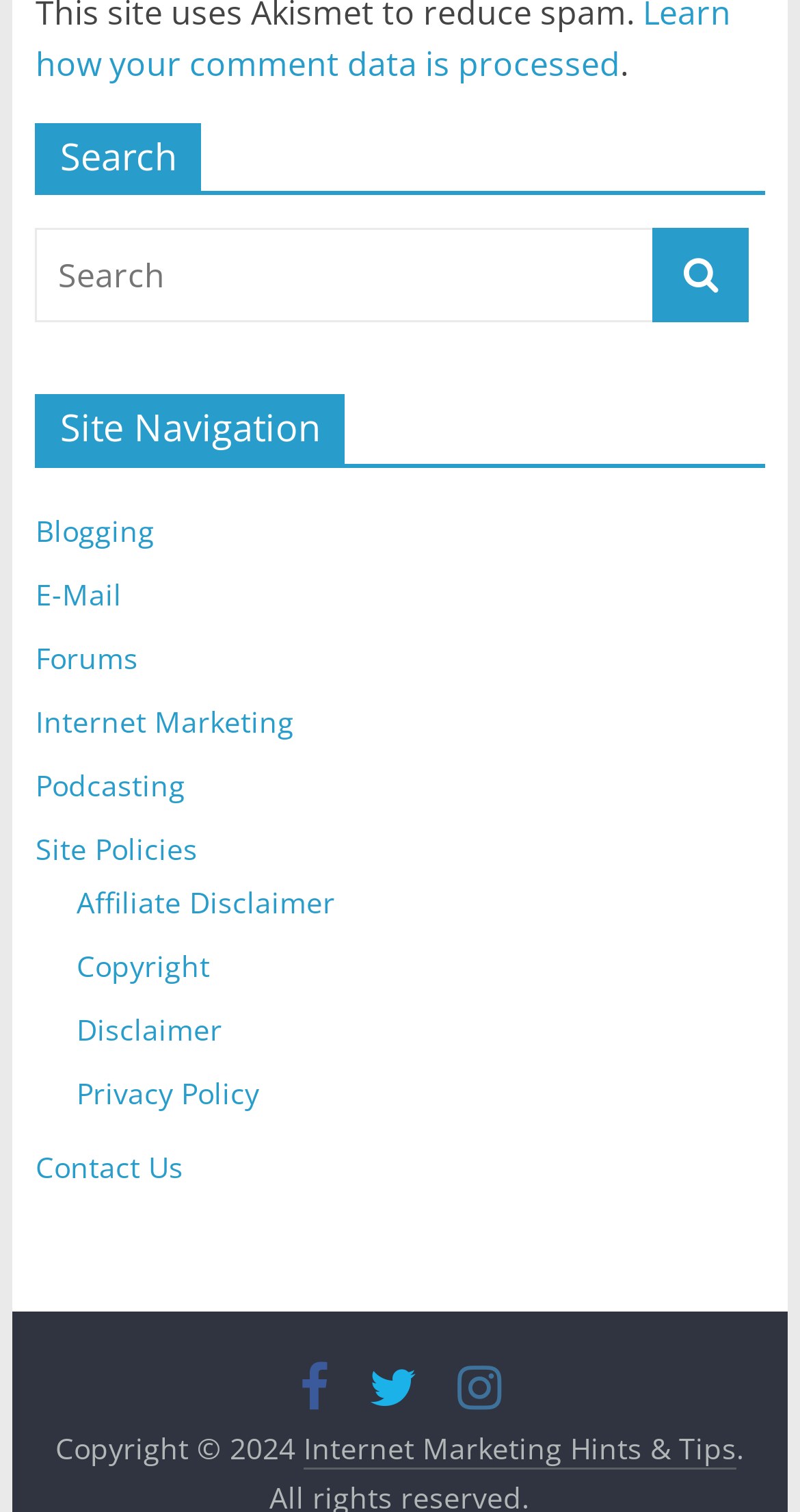Please locate the bounding box coordinates of the element that should be clicked to complete the given instruction: "Contact Us".

[0.044, 0.759, 0.229, 0.784]